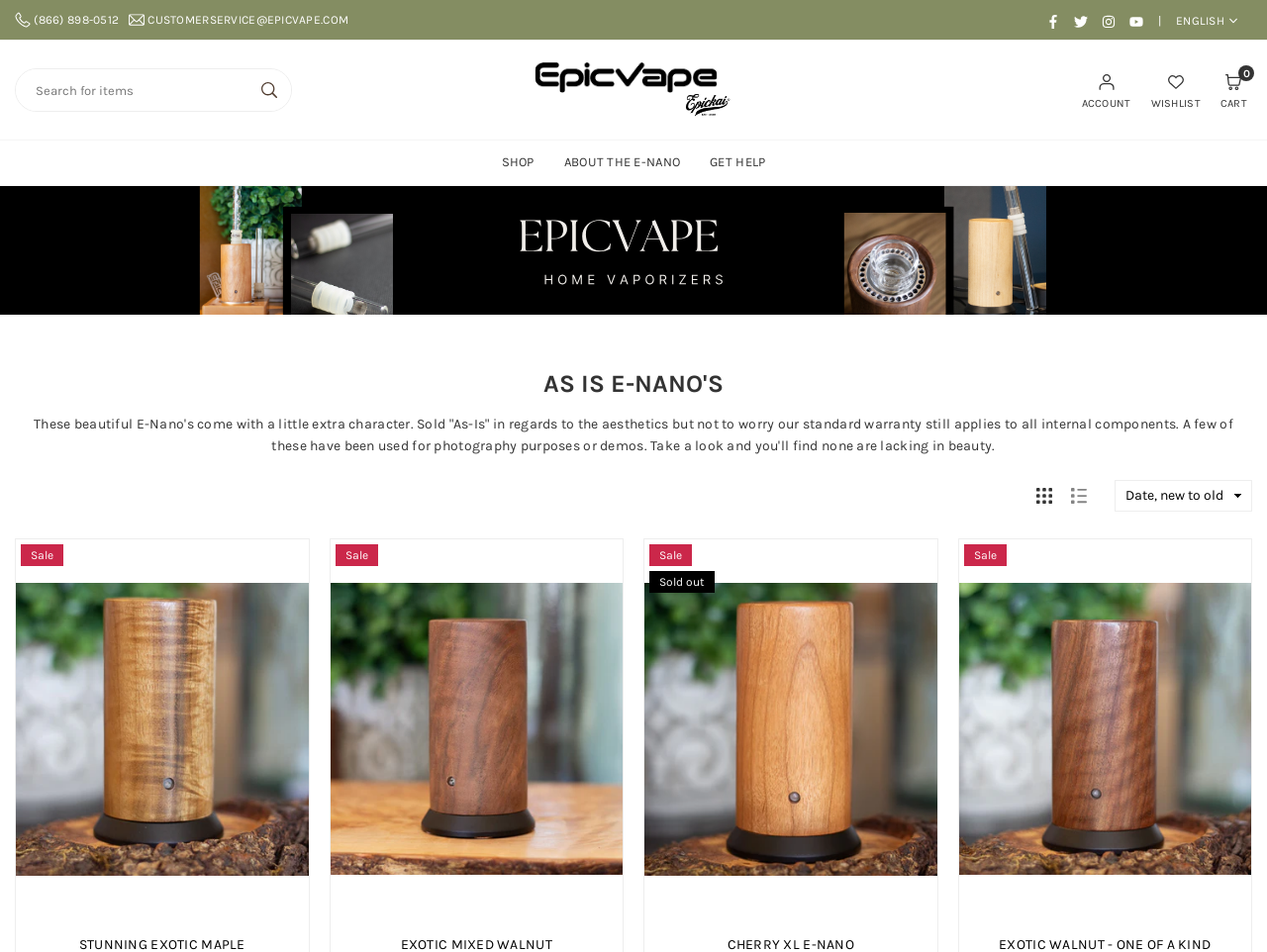Locate the bounding box coordinates of the area you need to click to fulfill this instruction: 'Switch to grid view'. The coordinates must be in the form of four float numbers ranging from 0 to 1: [left, top, right, bottom].

[0.811, 0.502, 0.836, 0.539]